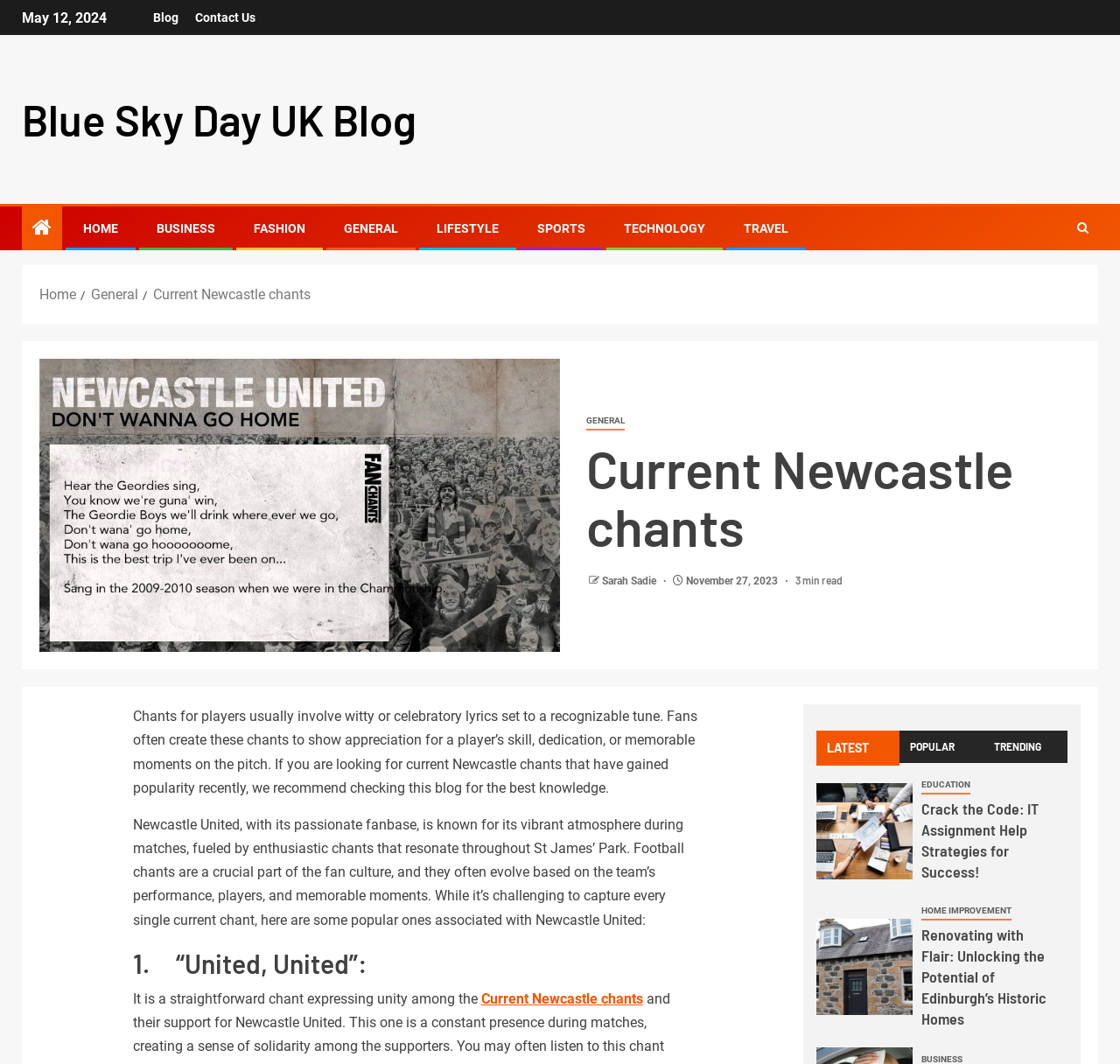How many tabs are there in the tablist?
Answer the question in a detailed and comprehensive manner.

The number of tabs in the tablist can be determined by looking at the tablist element and counting the number of tab elements within it. There are three tab elements with texts 'LATEST', 'POPULAR', and 'TRENDING', respectively, which indicates that there are three tabs in the tablist.